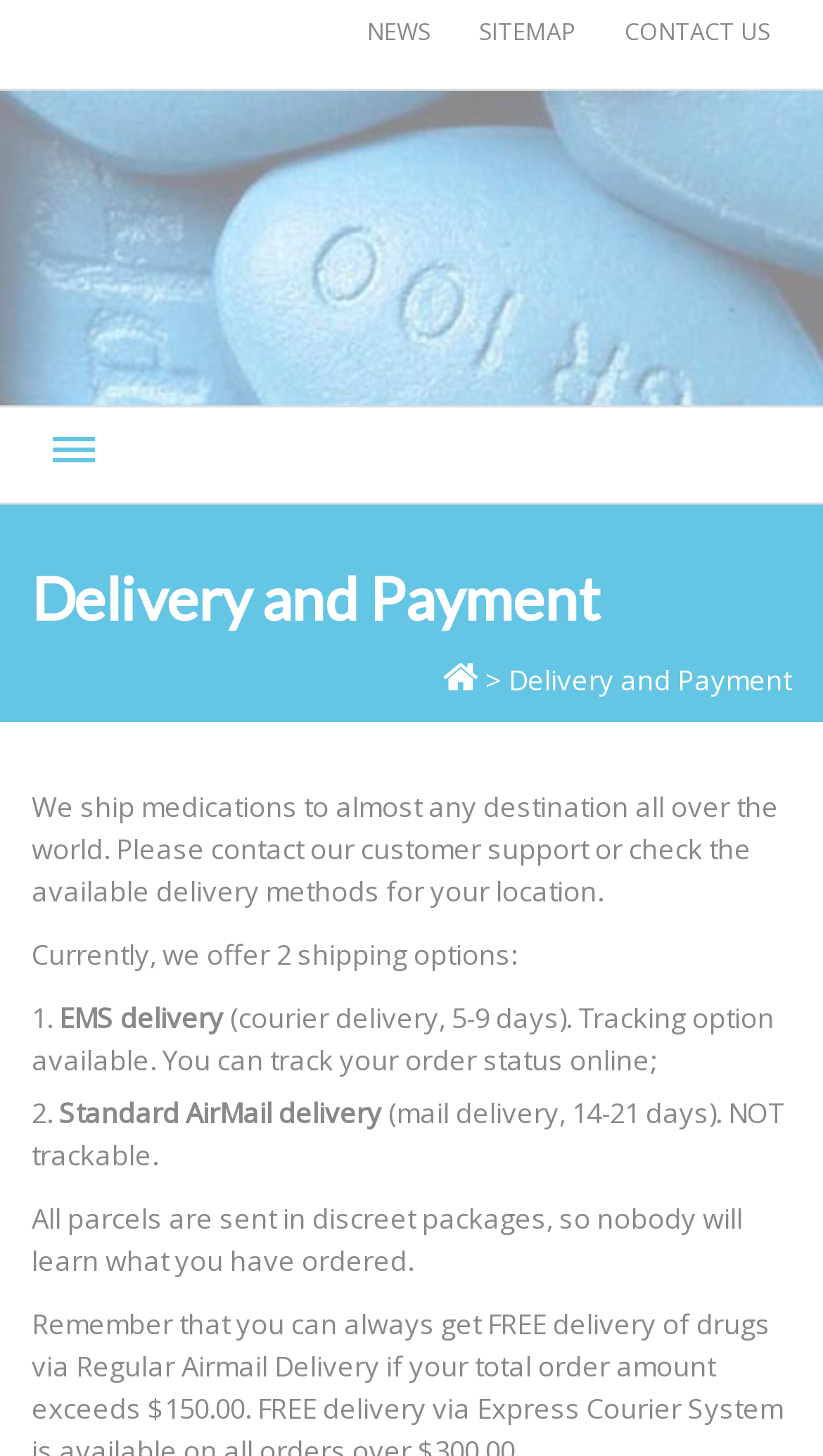Based on the image, please respond to the question with as much detail as possible:
What is the purpose of the discreet packaging?

The webpage states that all parcels are sent in discreet packages, so nobody will learn what you have ordered, implying that the purpose is to maintain the customer's privacy.